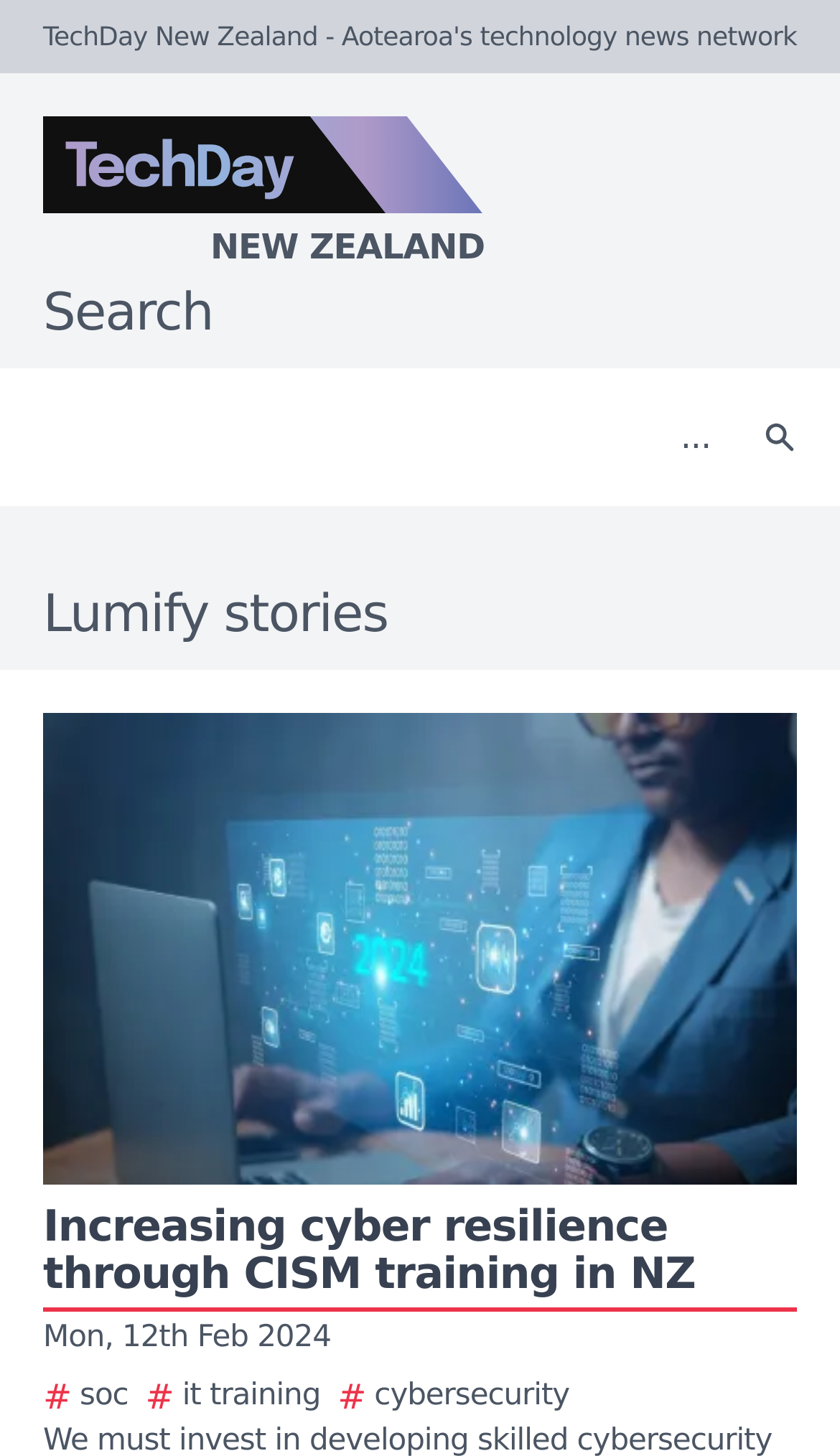From the element description aria-label="Search" name="search" placeholder="...", predict the bounding box coordinates of the UI element. The coordinates must be specified in the format (top-left x, top-left y, bottom-right x, bottom-right y) and should be within the 0 to 1 range.

[0.021, 0.265, 0.877, 0.336]